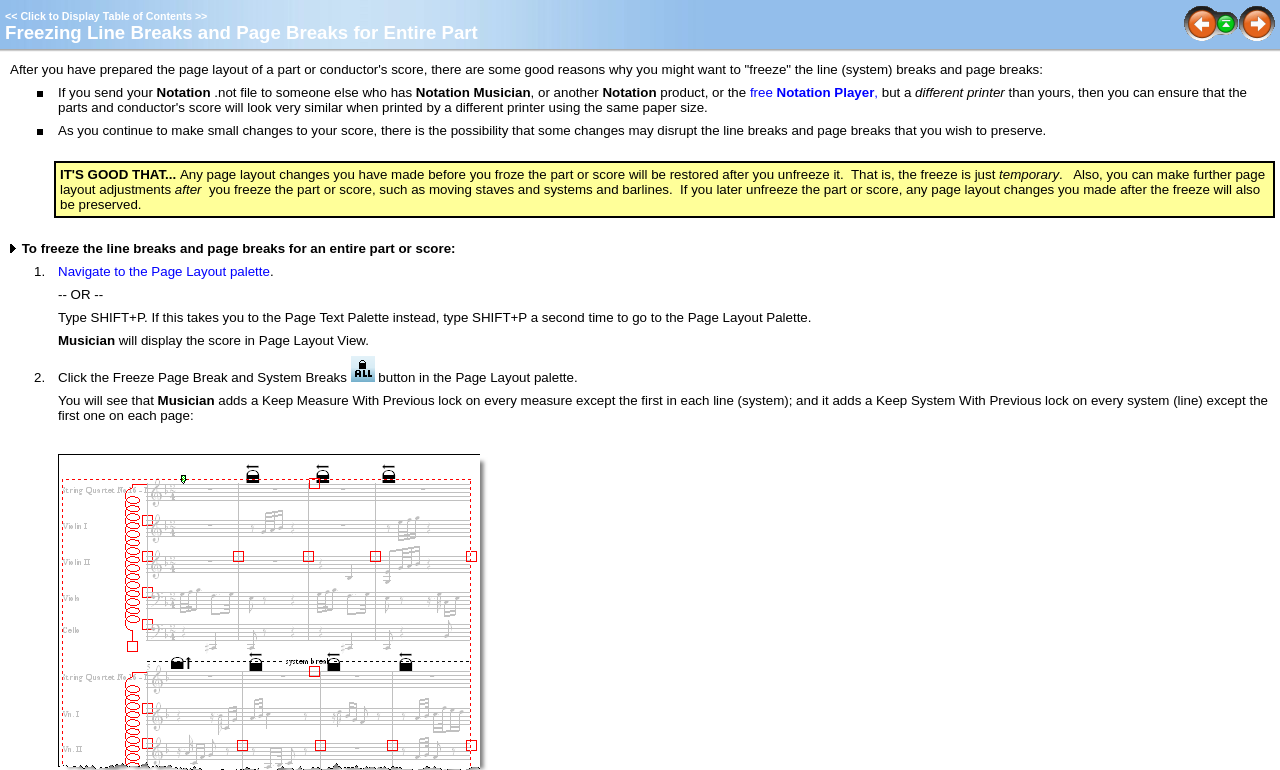Find the bounding box coordinates for the UI element whose description is: "Notation Player". The coordinates should be four float numbers between 0 and 1, in the format [left, top, right, bottom].

[0.607, 0.11, 0.683, 0.13]